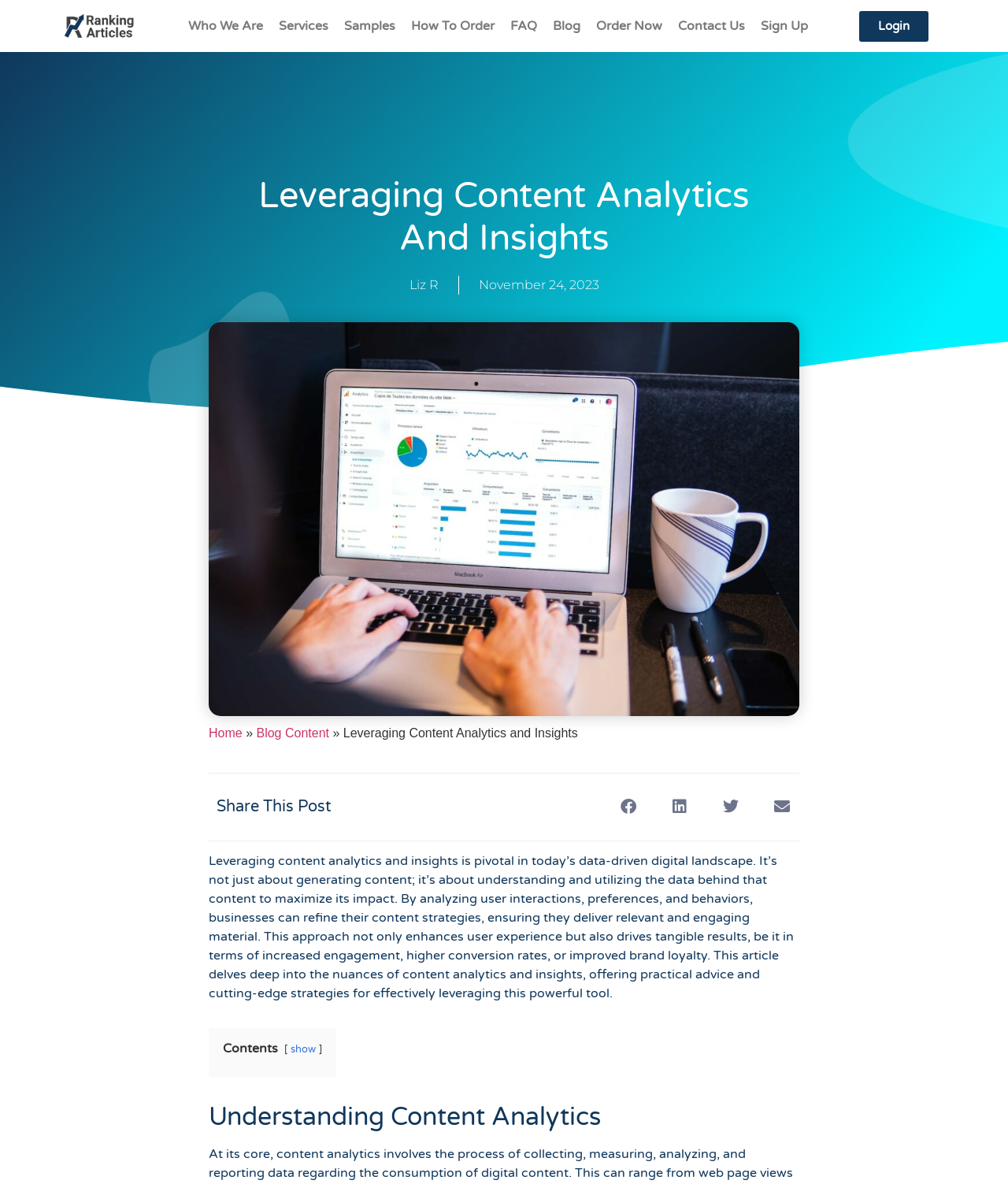What is the main topic of this article?
Give a thorough and detailed response to the question.

The main topic of this article is content analytics and insights, which is evident from the heading 'Leveraging Content Analytics And Insights' and the detailed text that follows. The article discusses the importance of understanding and utilizing data behind content to maximize its impact.